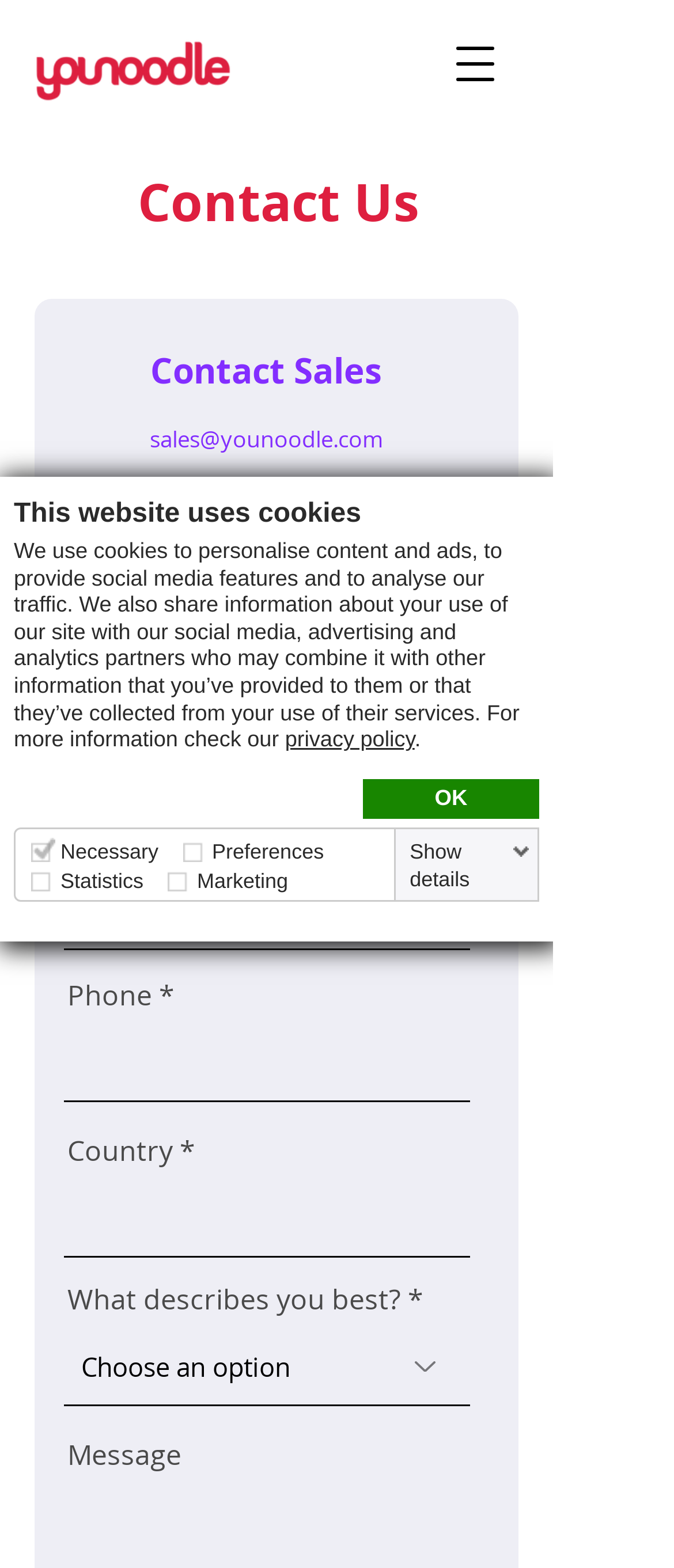Identify the bounding box coordinates for the region of the element that should be clicked to carry out the instruction: "Send an email to sales". The bounding box coordinates should be four float numbers between 0 and 1, i.e., [left, top, right, bottom].

[0.222, 0.27, 0.568, 0.29]